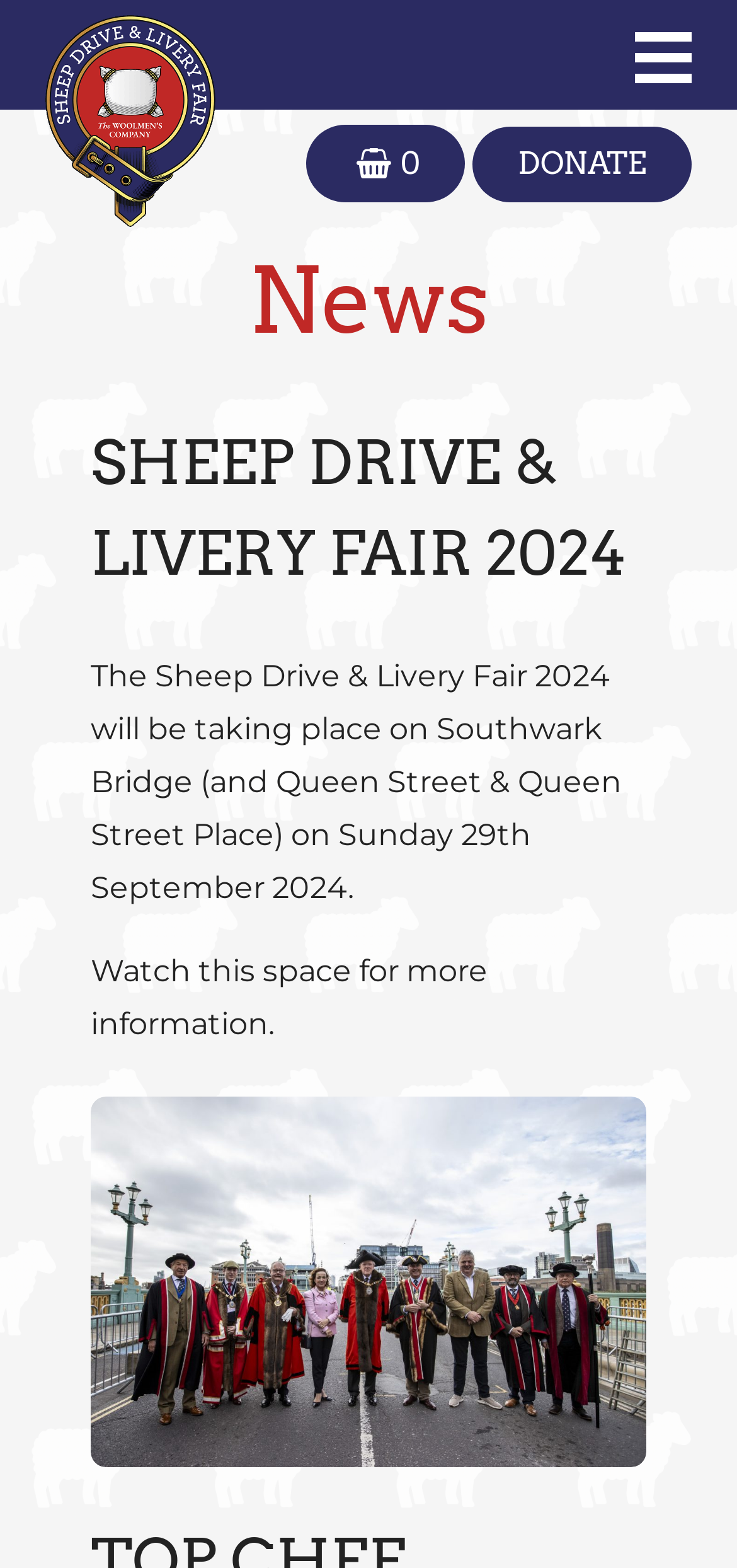Calculate the bounding box coordinates of the UI element given the description: "Donate".

[0.641, 0.08, 0.938, 0.129]